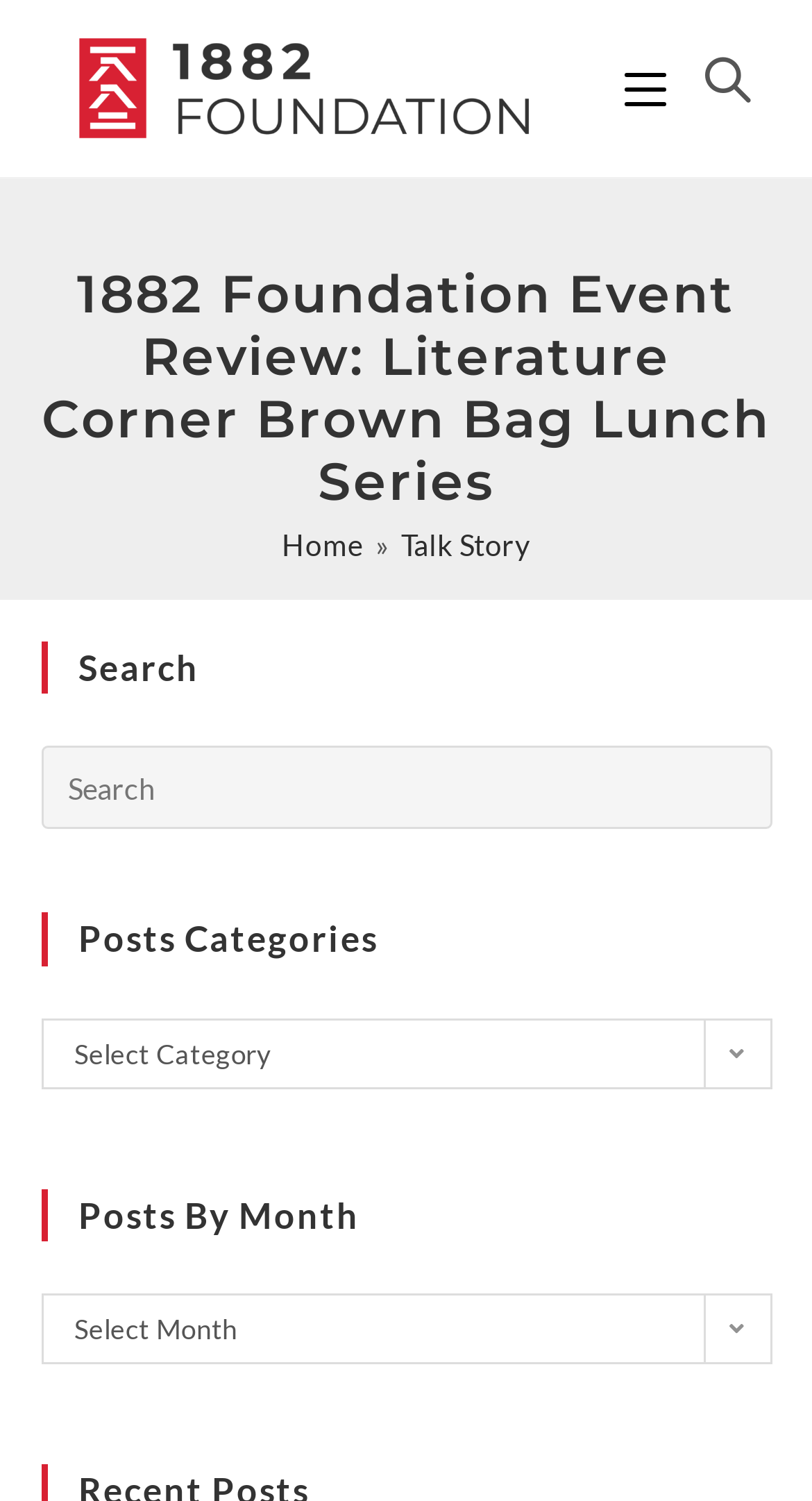Please locate the bounding box coordinates of the element's region that needs to be clicked to follow the instruction: "select category". The bounding box coordinates should be provided as four float numbers between 0 and 1, i.e., [left, top, right, bottom].

[0.05, 0.678, 0.95, 0.734]